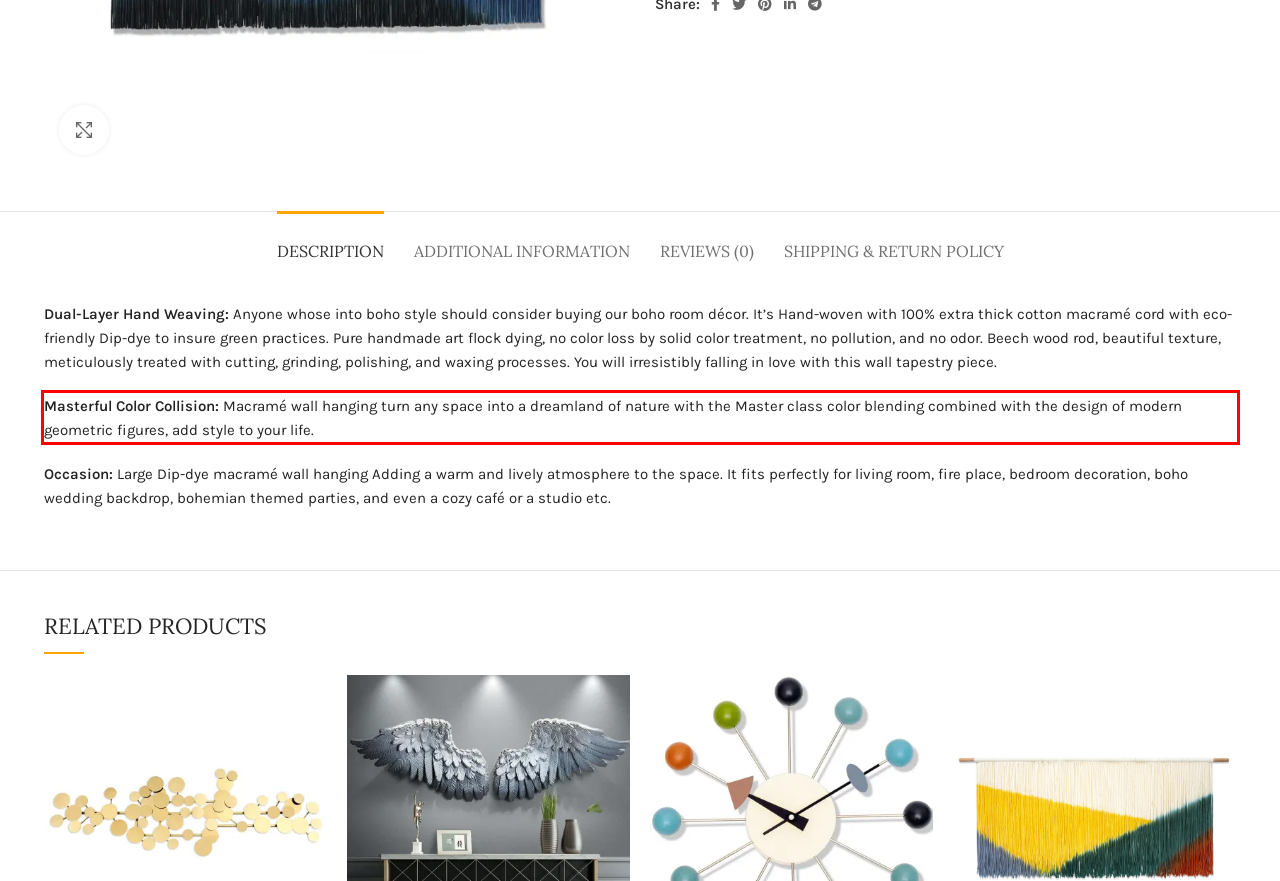Identify the text inside the red bounding box in the provided webpage screenshot and transcribe it.

Masterful Color Collision: Macramé wall hanging turn any space into a dreamland of nature with the Master class color blending combined with the design of modern geometric figures, add style to your life.